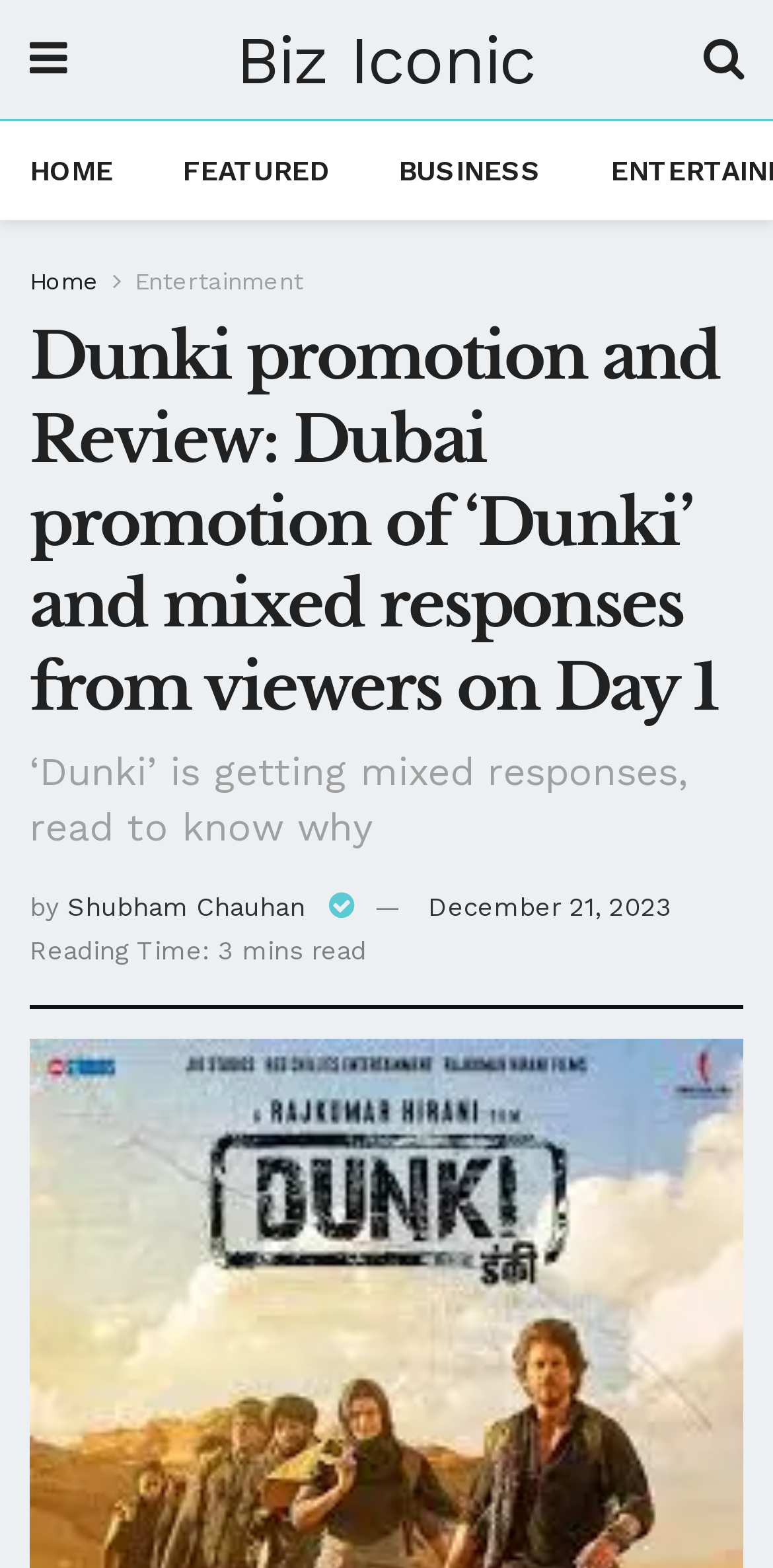Please find the bounding box coordinates of the element's region to be clicked to carry out this instruction: "go to home page".

[0.038, 0.099, 0.146, 0.119]